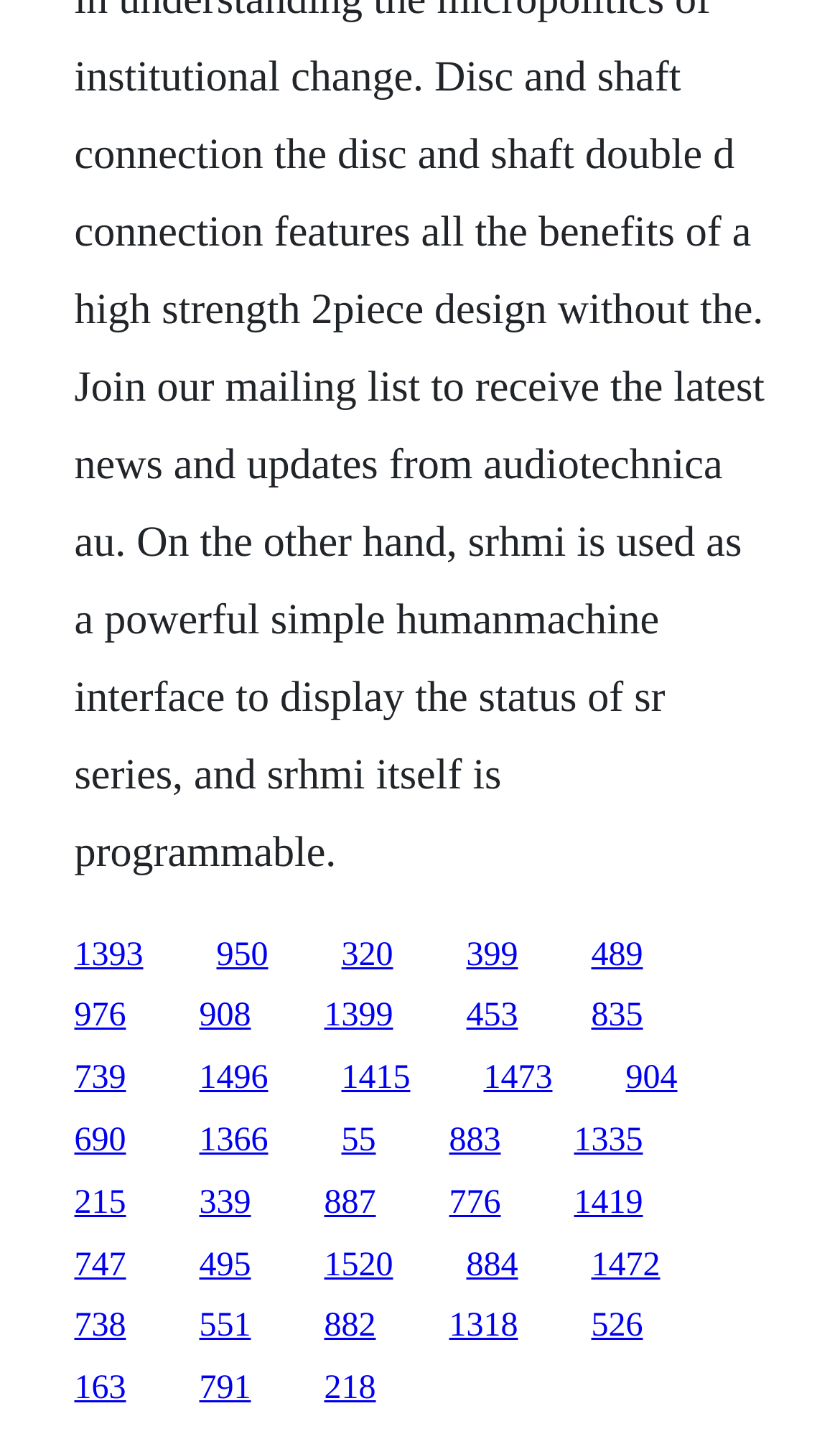Determine the bounding box coordinates of the clickable area required to perform the following instruction: "visit the third link". The coordinates should be represented as four float numbers between 0 and 1: [left, top, right, bottom].

[0.406, 0.651, 0.468, 0.676]